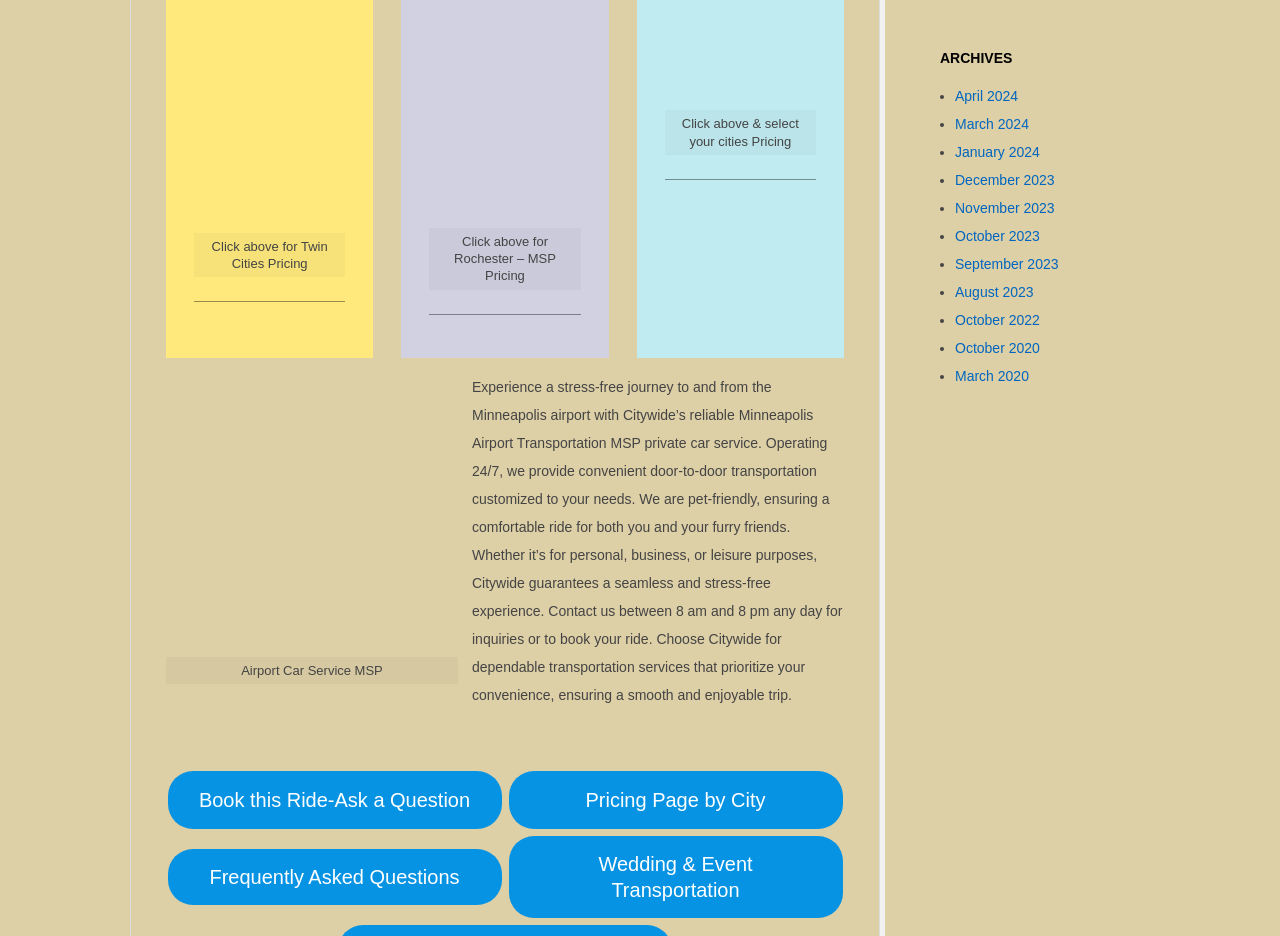Using the information in the image, give a comprehensive answer to the question: 
Can pets accompany passengers in Citywide's car service?

According to the webpage, Citywide is pet-friendly, which means that passengers can bring their pets with them when using the car service, ensuring a comfortable ride for both humans and animals.